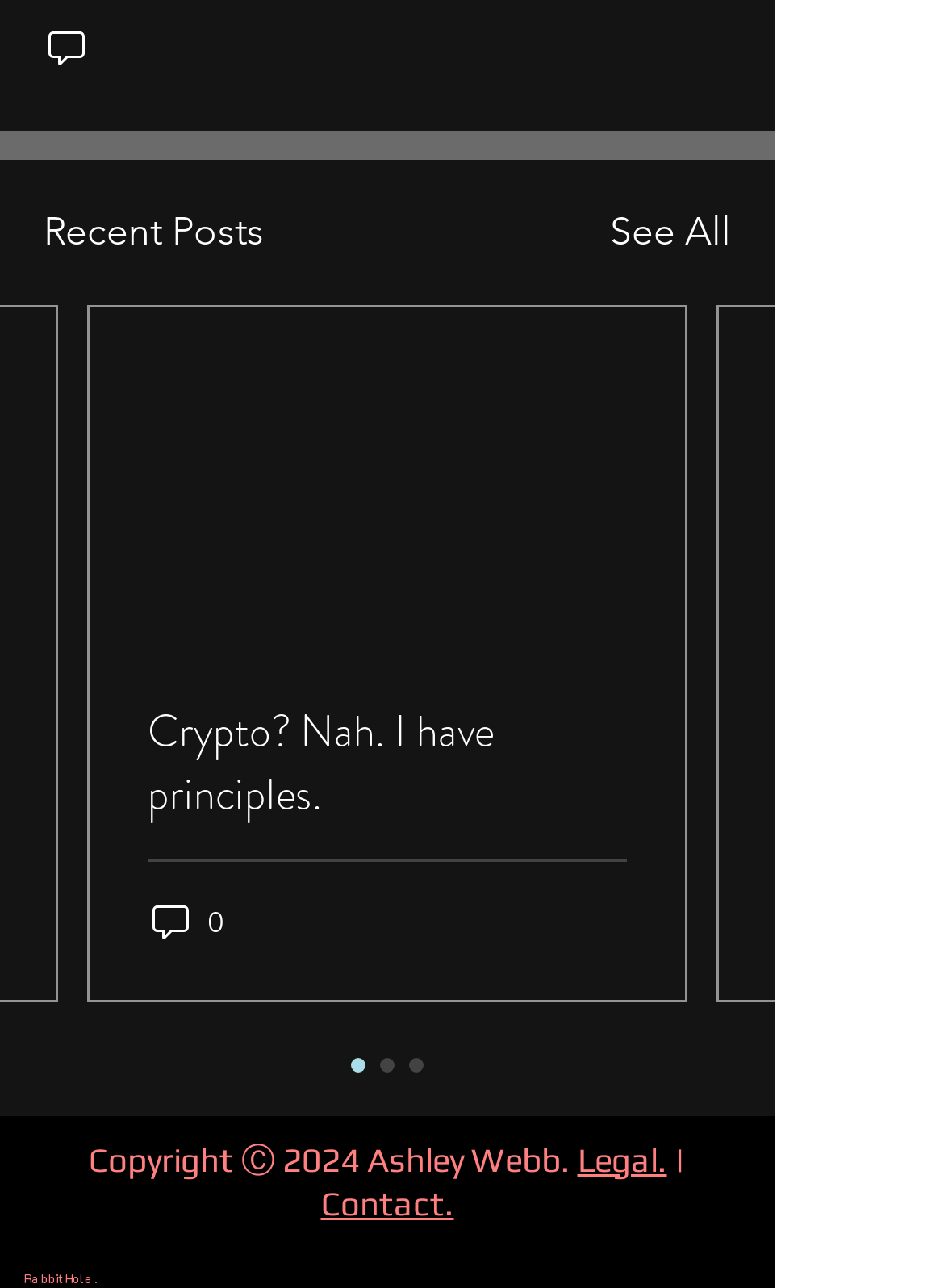How many comments does the first article have?
Please respond to the question with a detailed and informative answer.

I found the answer by looking at the link with the text '0 comments' which is a child element of the first article. This link indicates that the article has 0 comments.